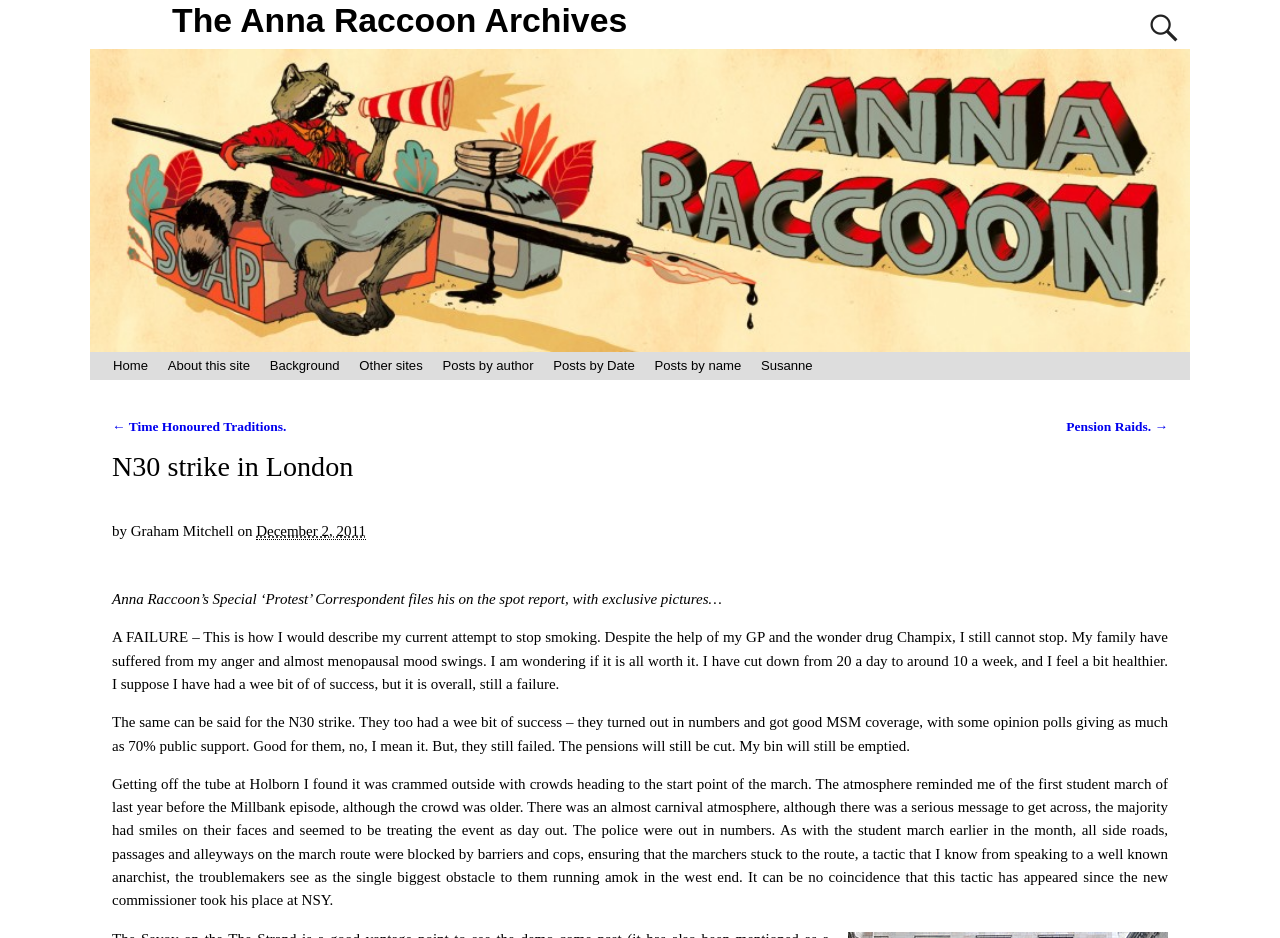What is the topic of the post?
Answer with a single word or phrase, using the screenshot for reference.

N30 strike in London